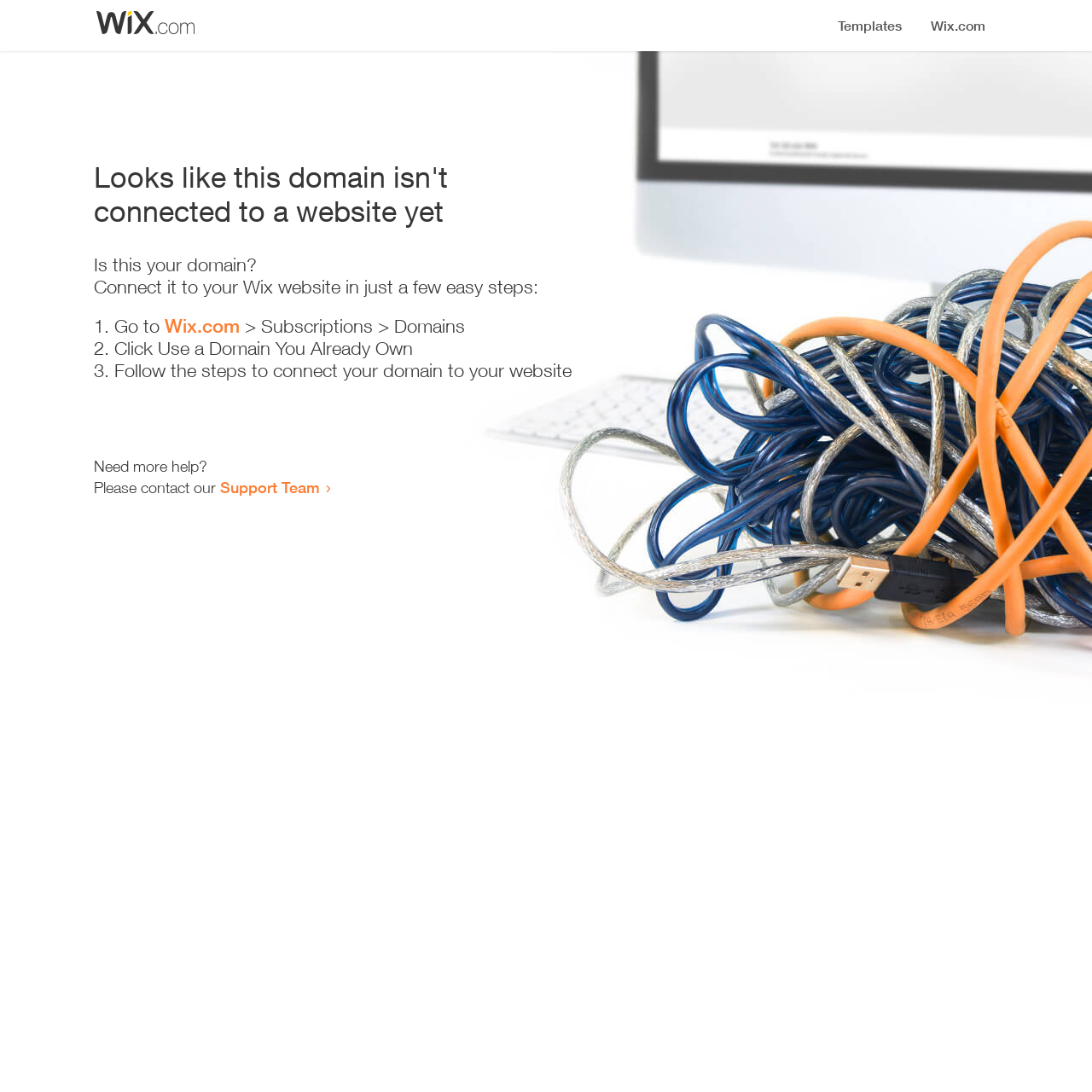Provide a single word or phrase to answer the given question: 
What is the purpose of the webpage?

Domain connection guide